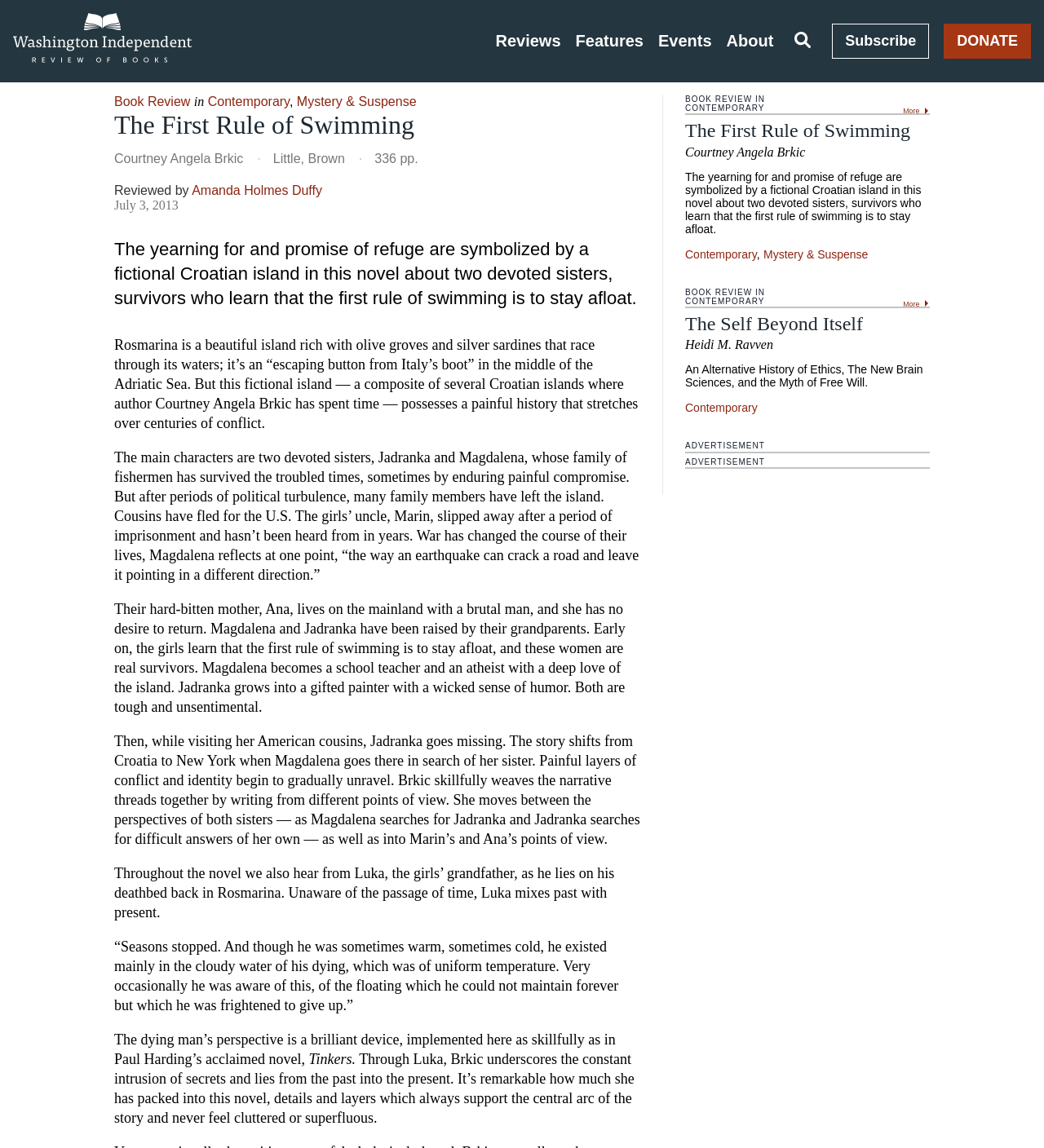Using the element description: "Subscribe", determine the bounding box coordinates for the specified UI element. The coordinates should be four float numbers between 0 and 1, [left, top, right, bottom].

[0.797, 0.021, 0.89, 0.051]